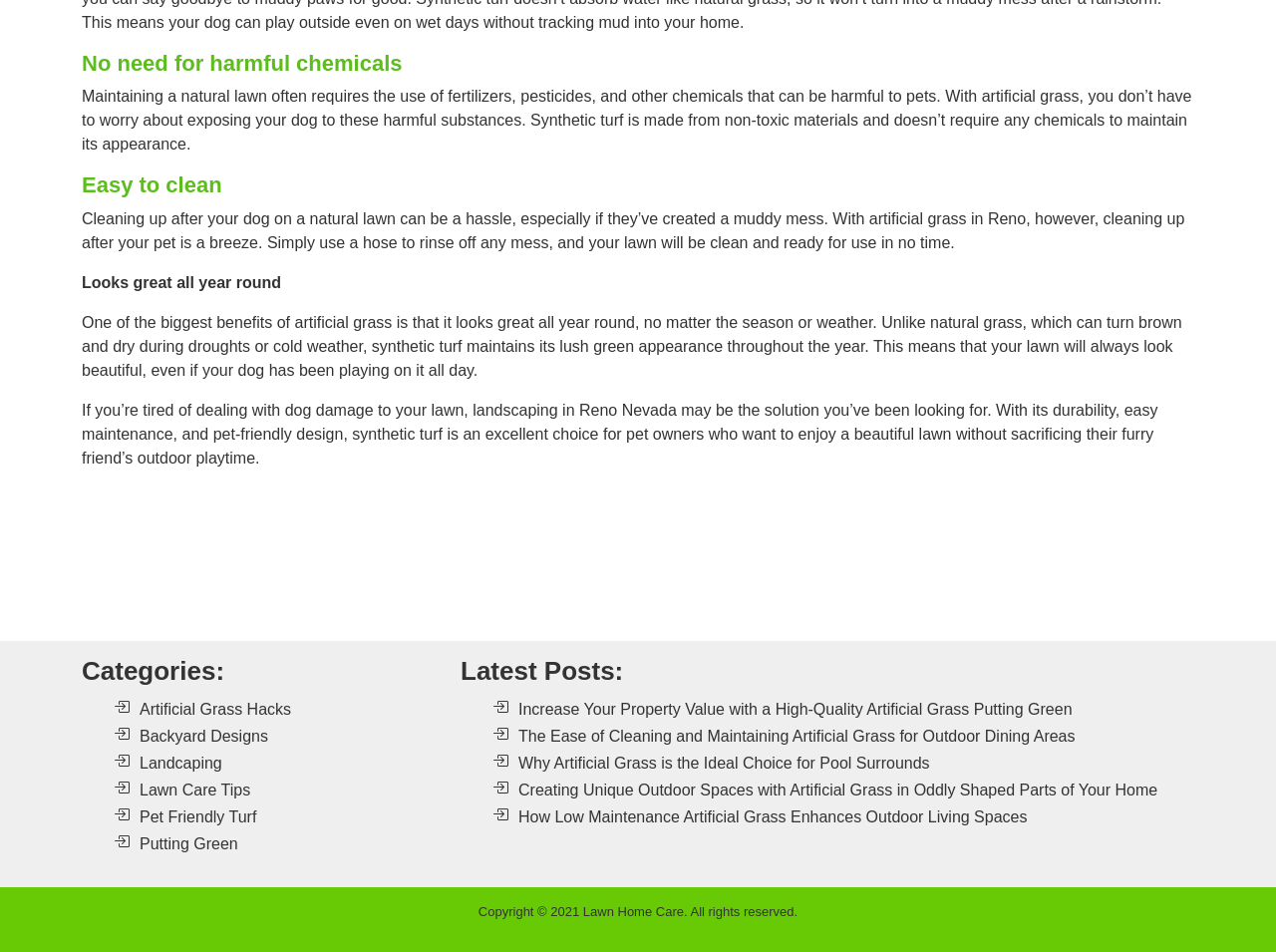Locate the bounding box coordinates of the element's region that should be clicked to carry out the following instruction: "Read 'Increase Your Property Value with a High-Quality Artificial Grass Putting Green'". The coordinates need to be four float numbers between 0 and 1, i.e., [left, top, right, bottom].

[0.406, 0.736, 0.84, 0.754]